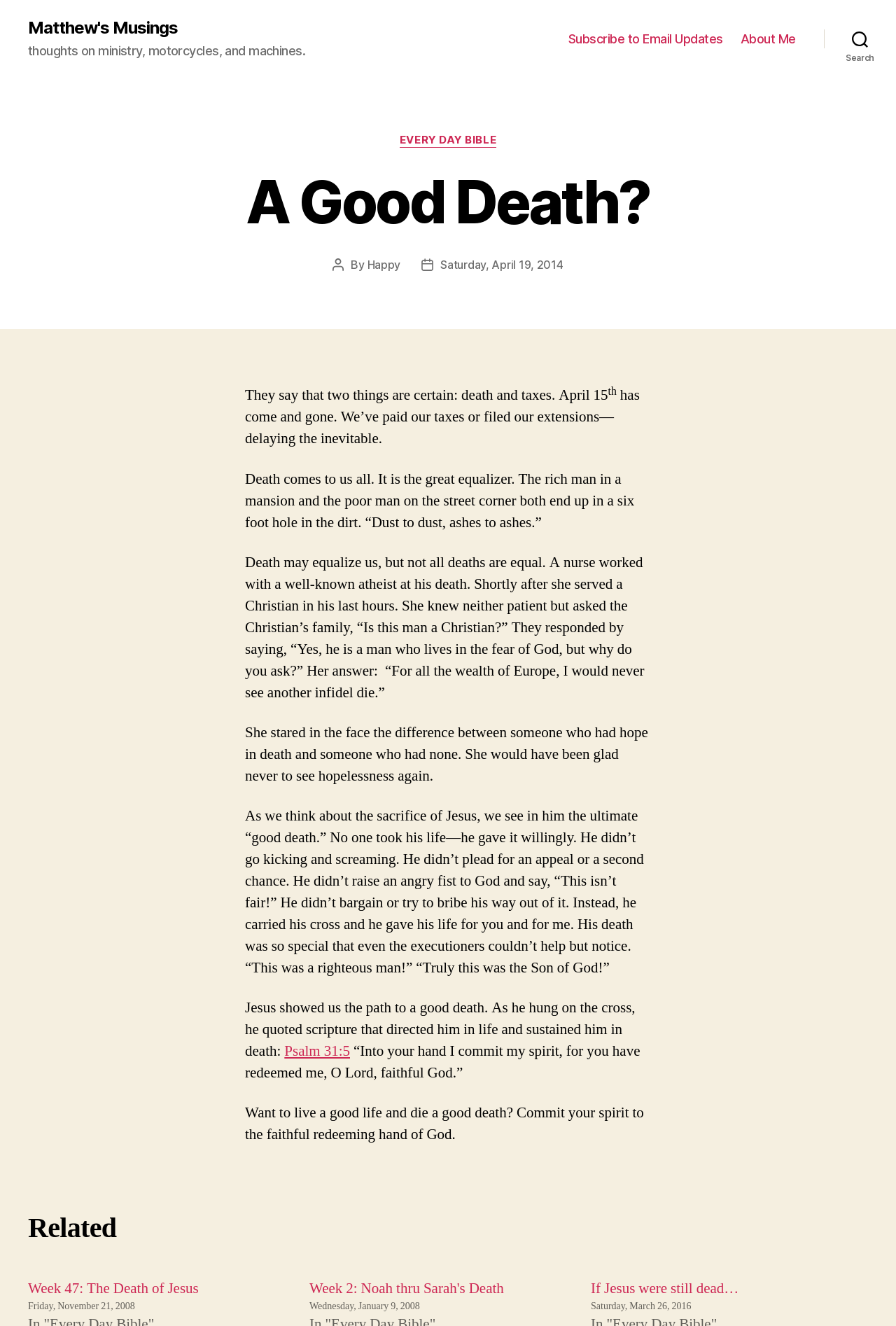What is the date of this blog post?
Use the image to answer the question with a single word or phrase.

Saturday, April 19, 2014